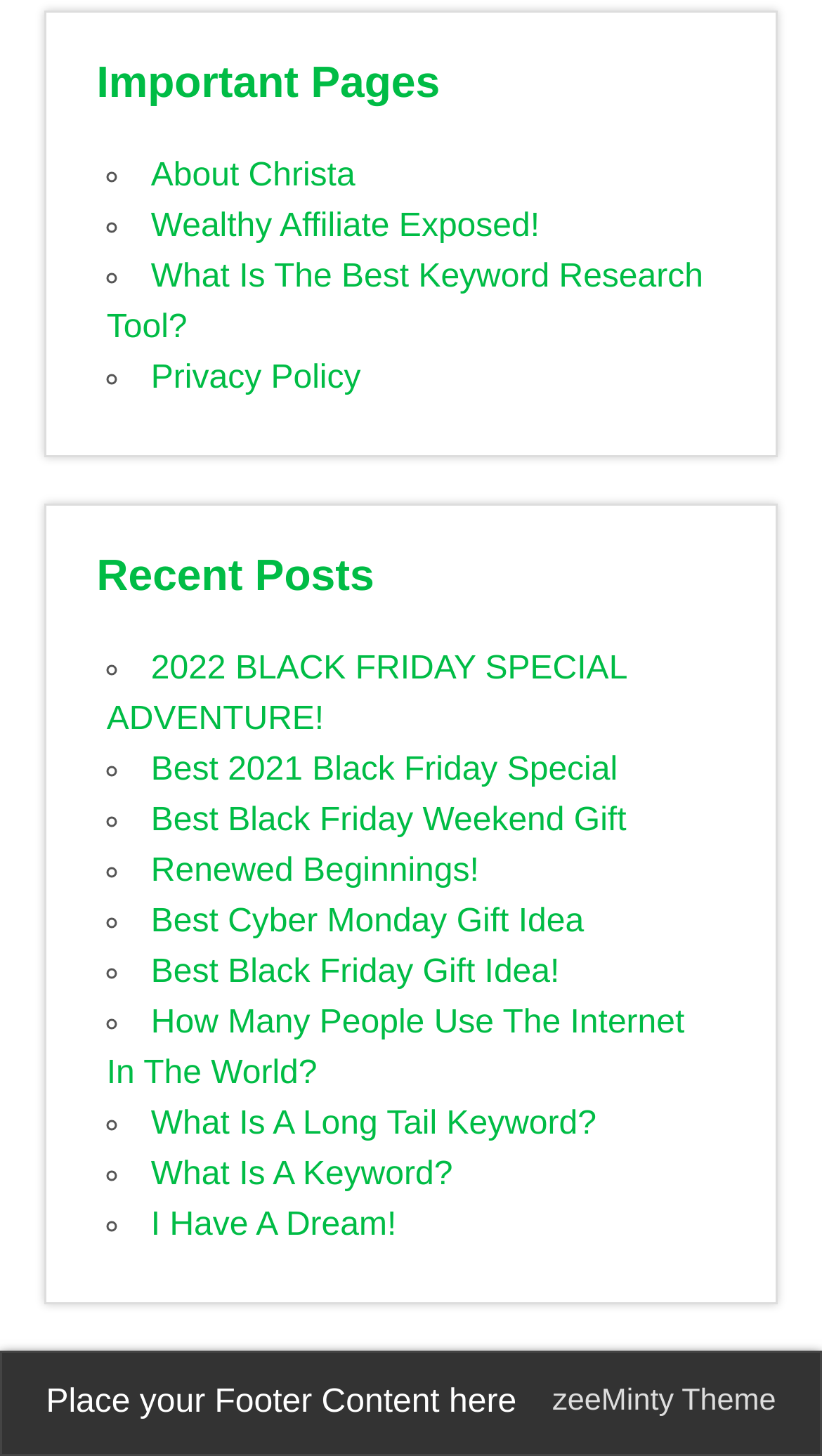Please provide the bounding box coordinates for the element that needs to be clicked to perform the instruction: "Explore the 'zeeMinty Theme'". The coordinates must consist of four float numbers between 0 and 1, formatted as [left, top, right, bottom].

[0.672, 0.951, 0.944, 0.974]